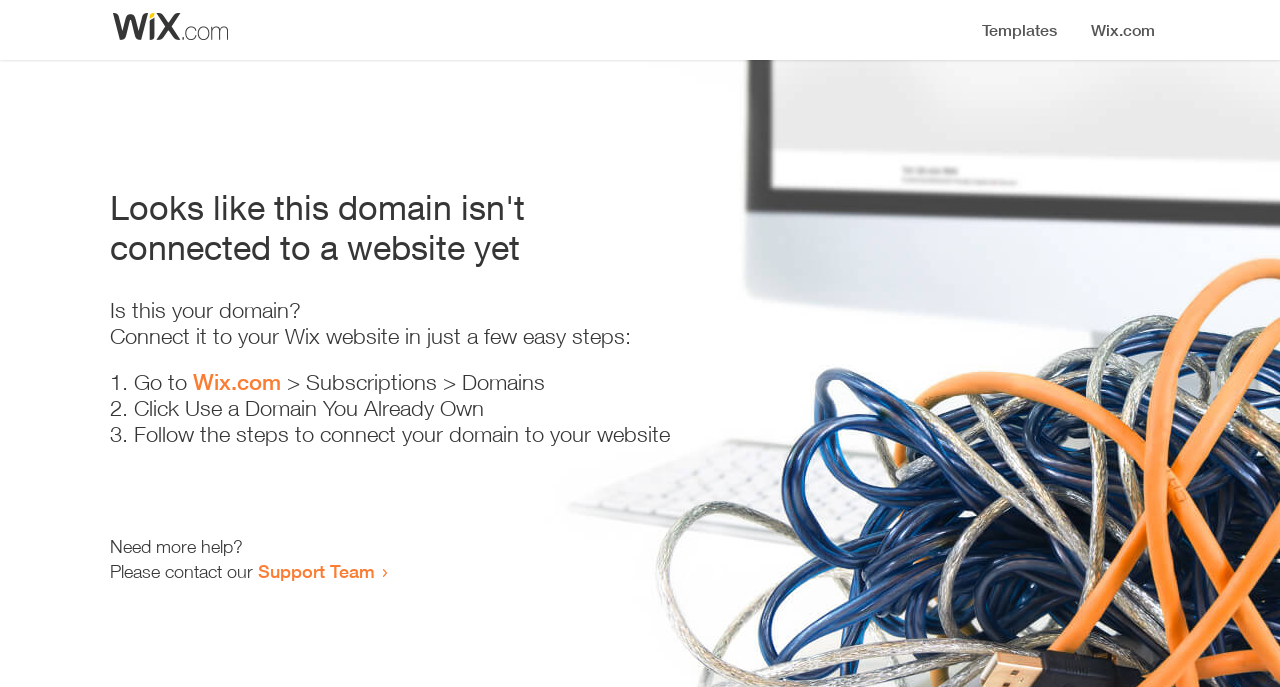Provide your answer in a single word or phrase: 
What should I do to connect my domain?

Follow the steps